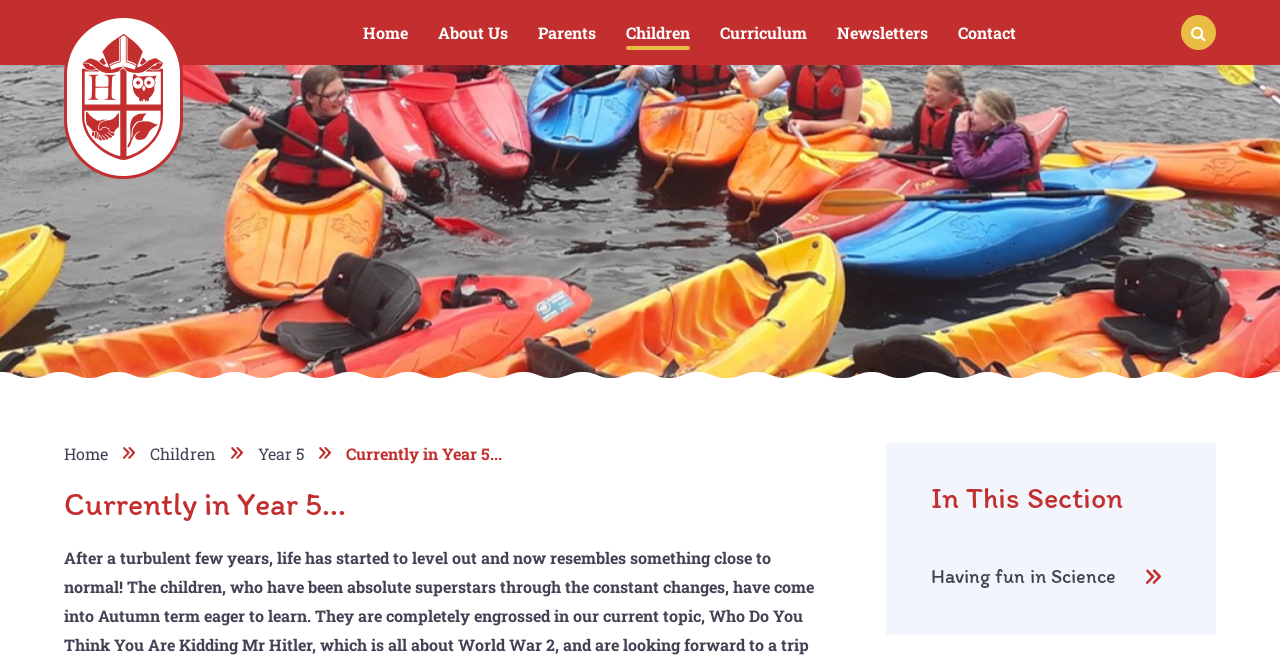From the given element description: "aria-label="Search" title="Search"", find the bounding box for the UI element. Provide the coordinates as four float numbers between 0 and 1, in the order [left, top, right, bottom].

[0.923, 0.023, 0.95, 0.075]